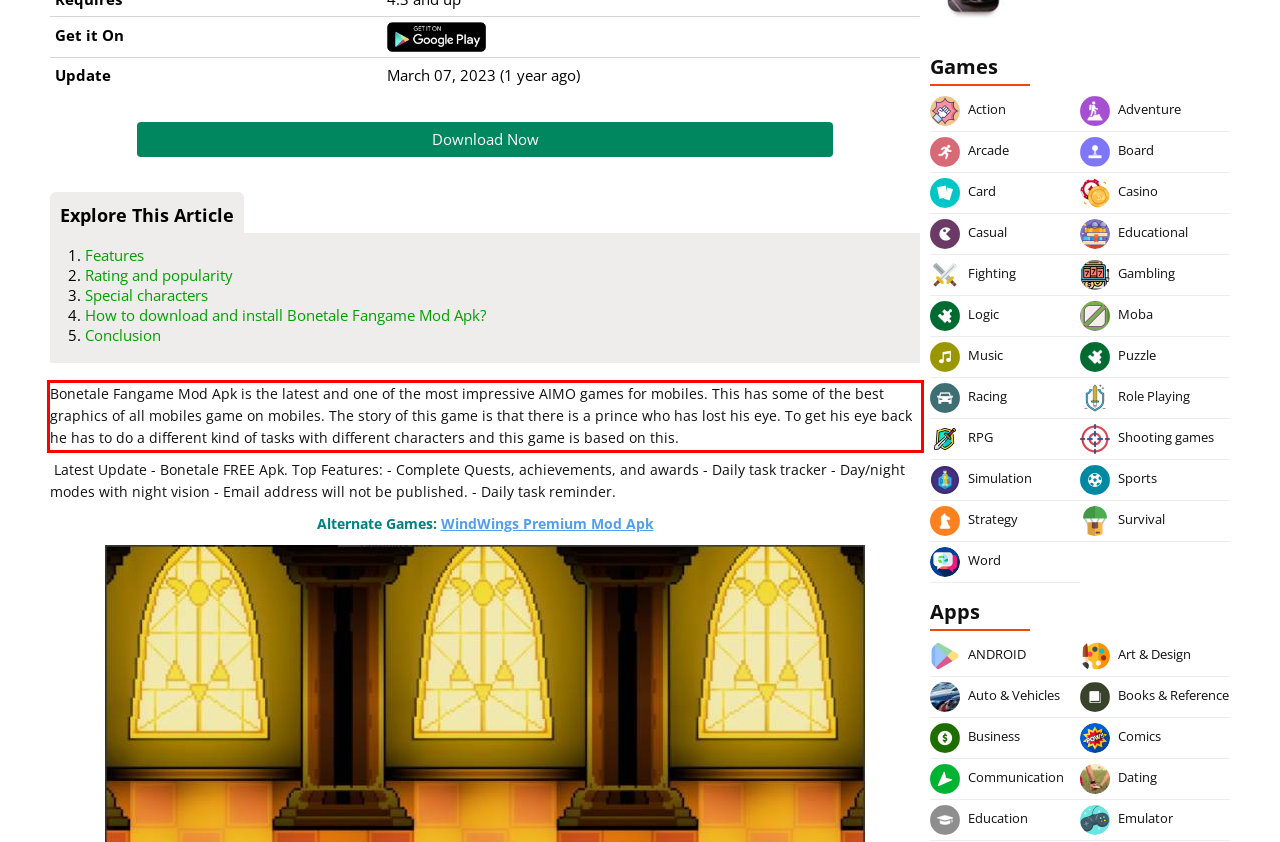Your task is to recognize and extract the text content from the UI element enclosed in the red bounding box on the webpage screenshot.

Bonetale Fangame Mod Apk is the latest and one of the most impressive AIMO games for mobiles. This has some of the best graphics of all mobiles game on mobiles. The story of this game is that there is a prince who has lost his eye. To get his eye back he has to do a different kind of tasks with different characters and this game is based on this.